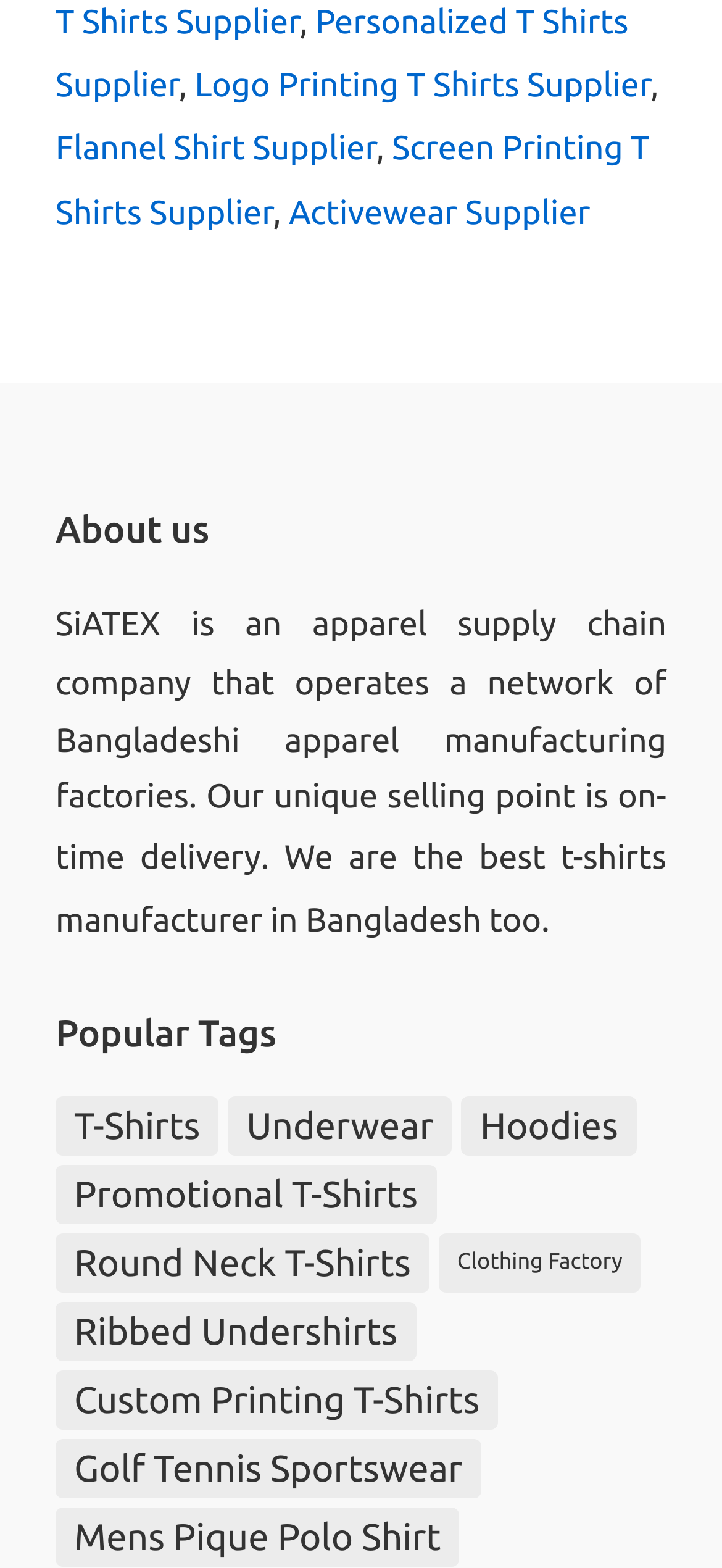What is the unique selling point of SiATEX?
Please use the image to provide an in-depth answer to the question.

According to the text 'Our unique selling point is on-time delivery.', SiATEX's unique selling point is on-time delivery.